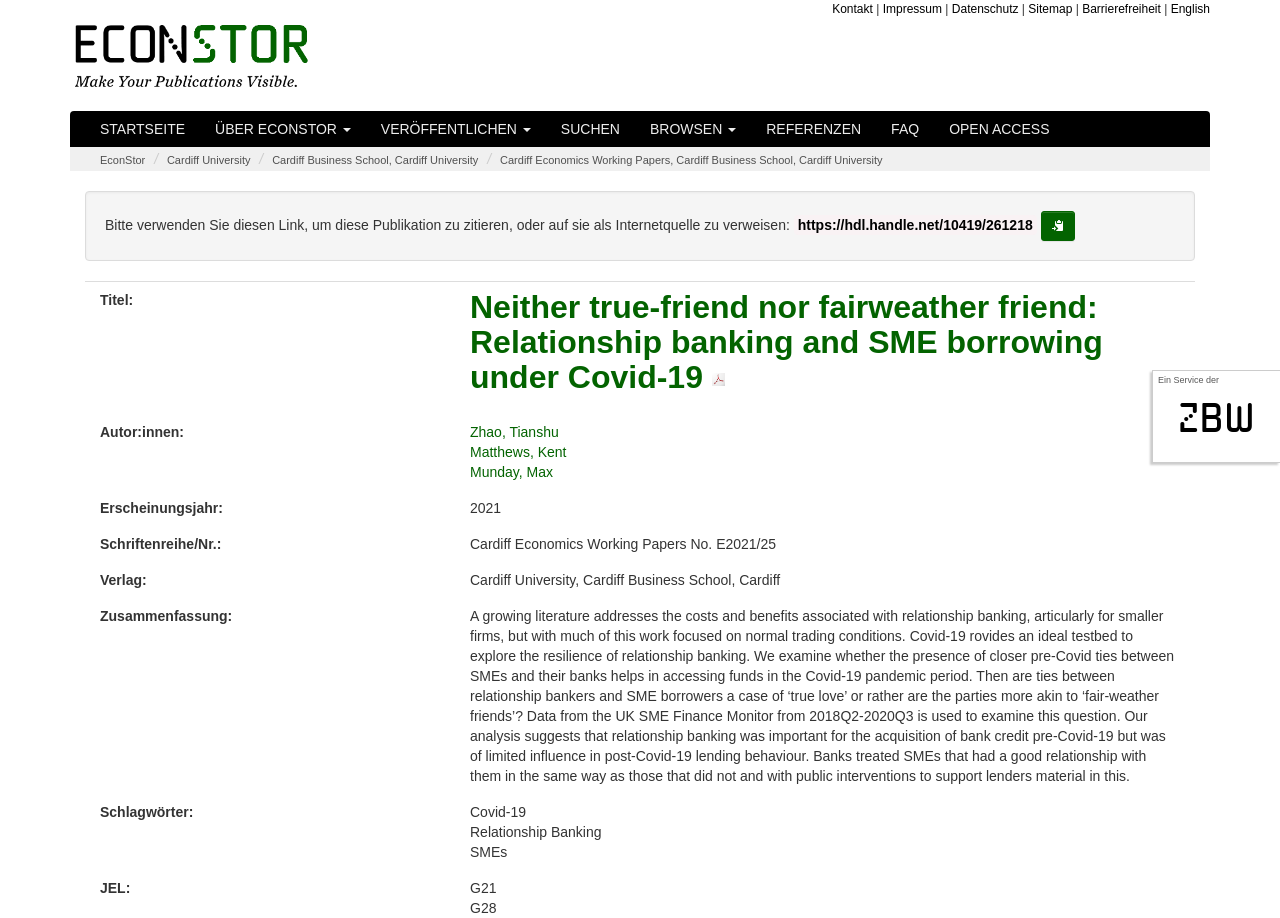Identify the bounding box coordinates of the clickable section necessary to follow the following instruction: "Click on the 'English' link". The coordinates should be presented as four float numbers from 0 to 1, i.e., [left, top, right, bottom].

[0.915, 0.002, 0.945, 0.017]